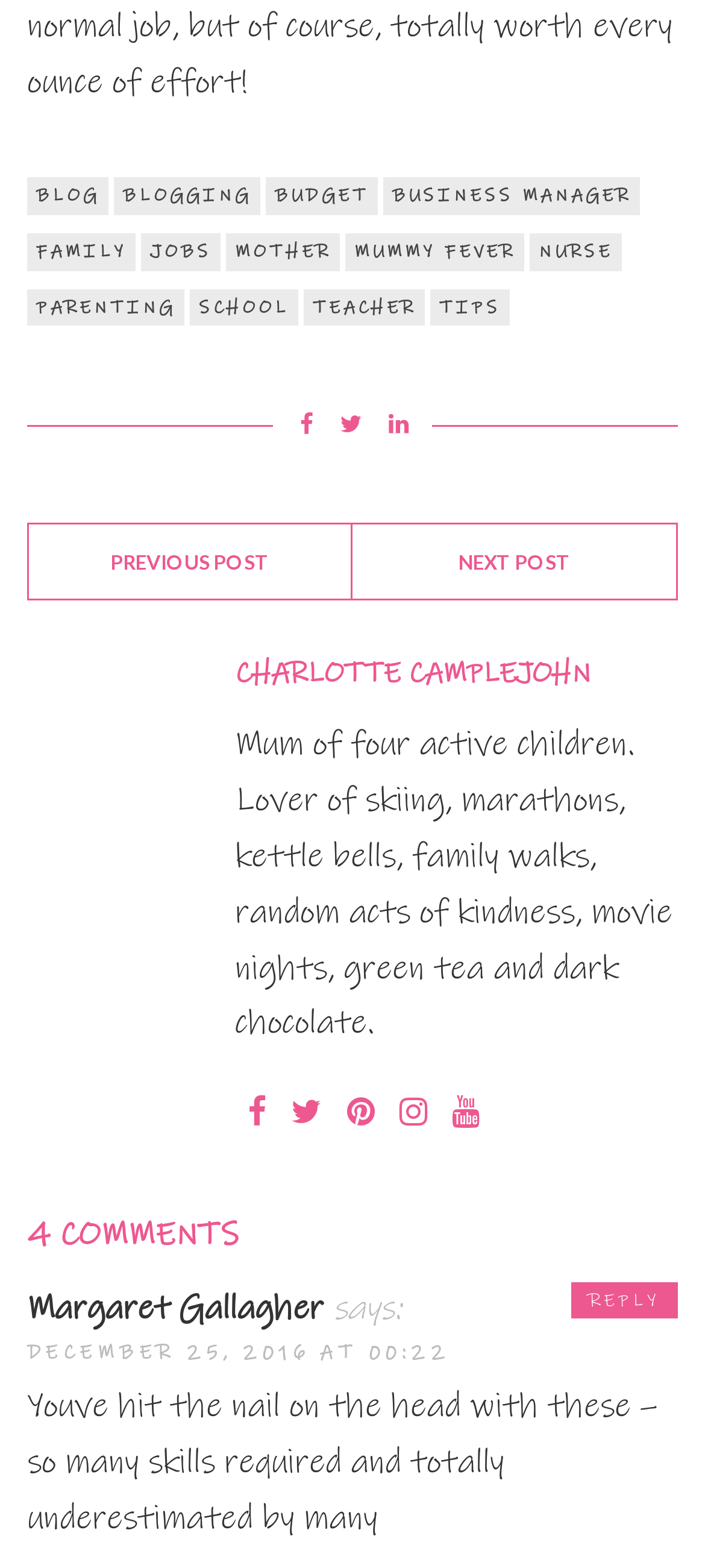Please determine the bounding box coordinates of the clickable area required to carry out the following instruction: "Enter email". The coordinates must be four float numbers between 0 and 1, represented as [left, top, right, bottom].

None